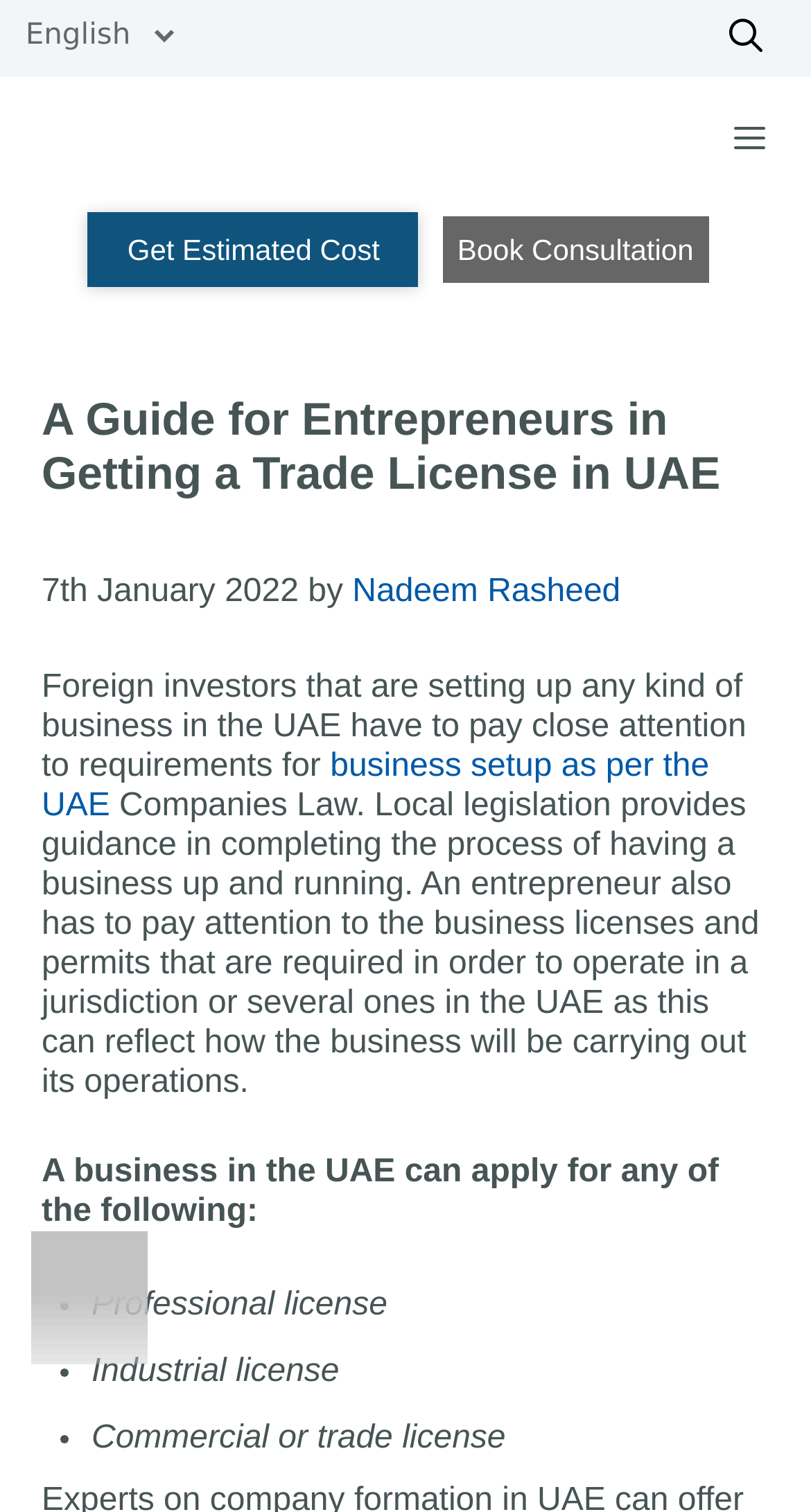Extract the text of the main heading from the webpage.

A Guide for Entrepreneurs in Getting a Trade License in UAE